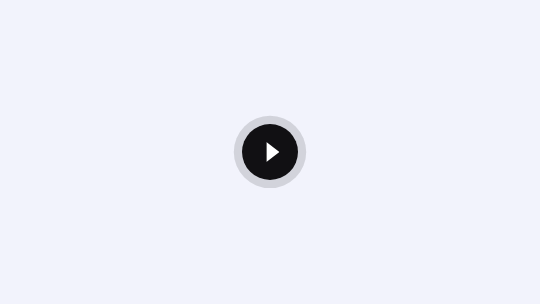Construct a detailed narrative about the image.

This image features a circular play button, designed with a modern aesthetic. The button itself is predominantly black, encased within a subtle gray circular outline, which adds a touch of depth to its appearance. The play icon is represented by a triangular arrow pointing to the right, suggesting the action of play or start, typical in multimedia contexts. This visual element likely invites interaction, such as playing a video or animation associated with the project titled "Utility Aid," which is highlighted in the surrounding content. The overall design is sleek and minimalist, aligning with contemporary digital aesthetics.